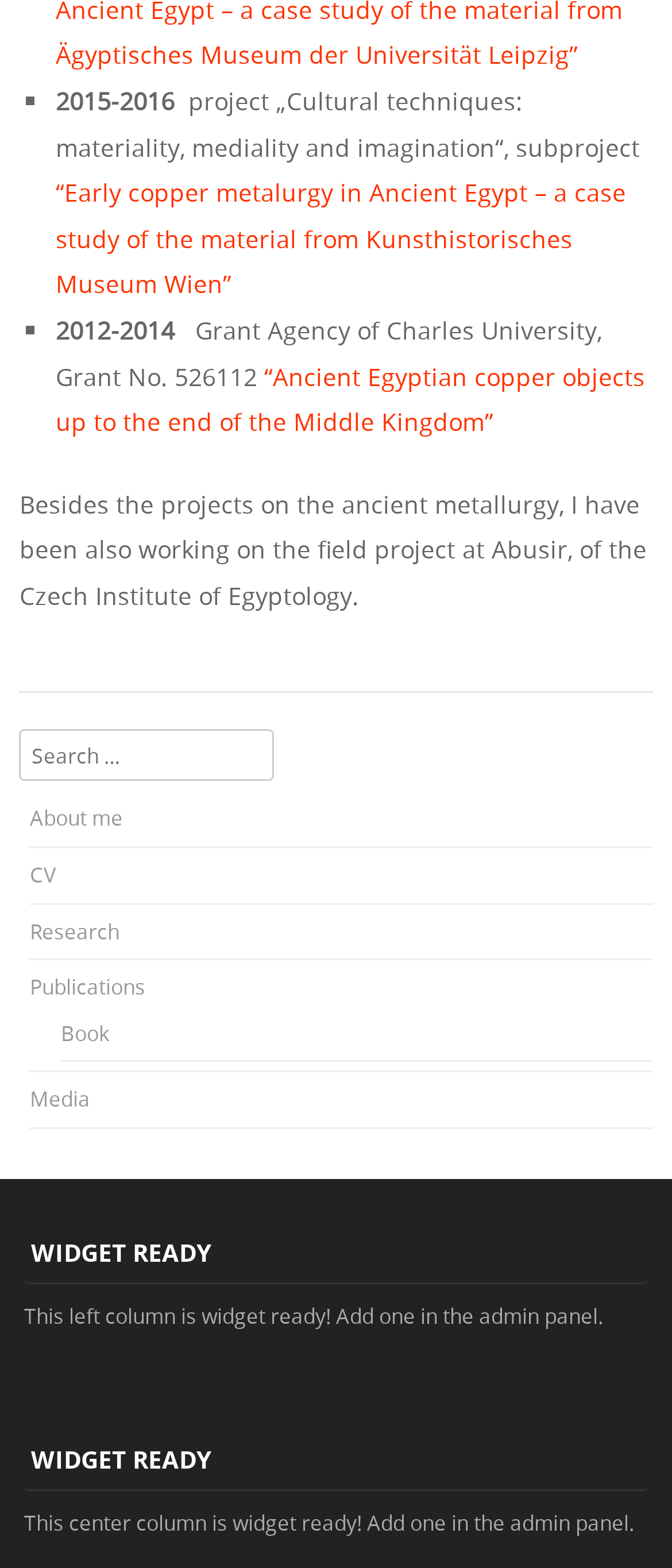Specify the bounding box coordinates (top-left x, top-left y, bottom-right x, bottom-right y) of the UI element in the screenshot that matches this description: Download

None